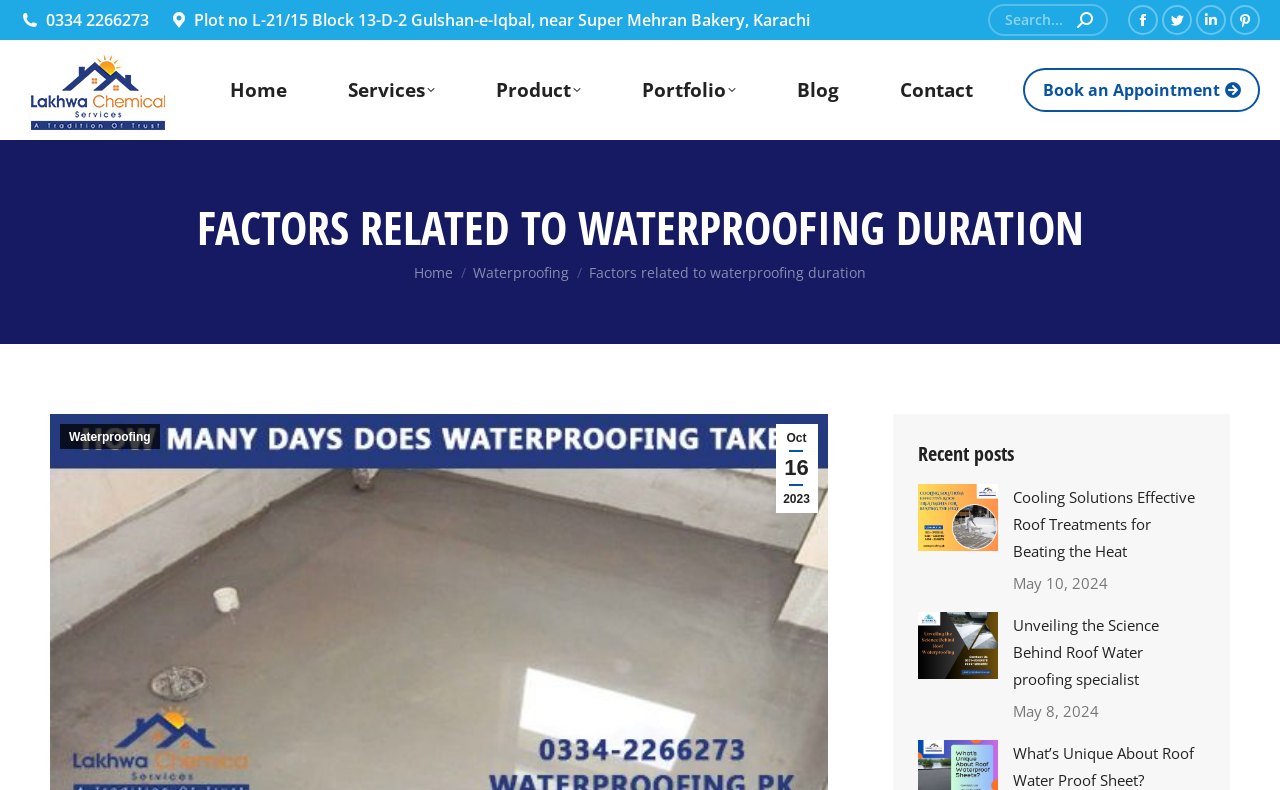Please identify the bounding box coordinates of the region to click in order to complete the given instruction: "Read about Waterproofing and heat proofing Services in Pakistan". The coordinates should be four float numbers between 0 and 1, i.e., [left, top, right, bottom].

[0.016, 0.063, 0.156, 0.165]